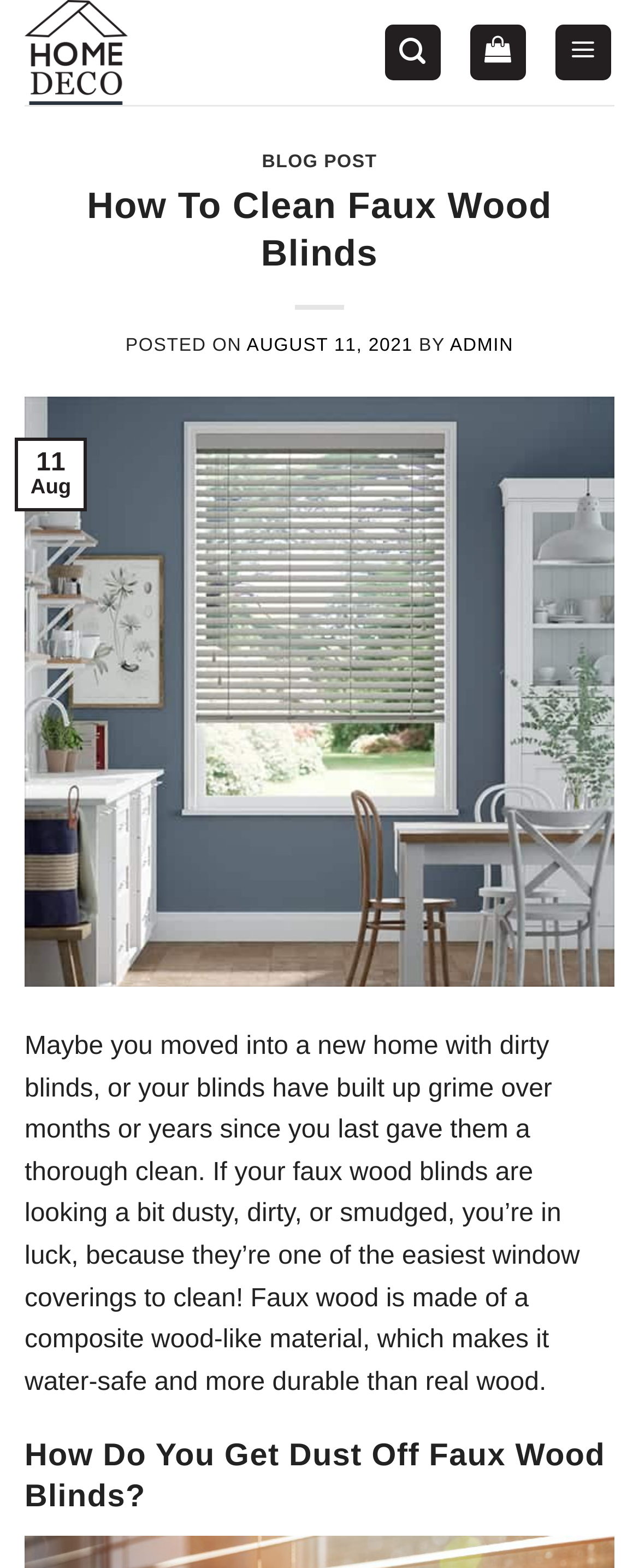Provide a thorough and detailed response to the question by examining the image: 
What is the material of the blinds being discussed?

I found the material of the blinds being discussed by reading the introductory paragraph, which mentions that 'Faux wood is made of a composite wood-like material, which makes it water-safe and more durable than real wood'.